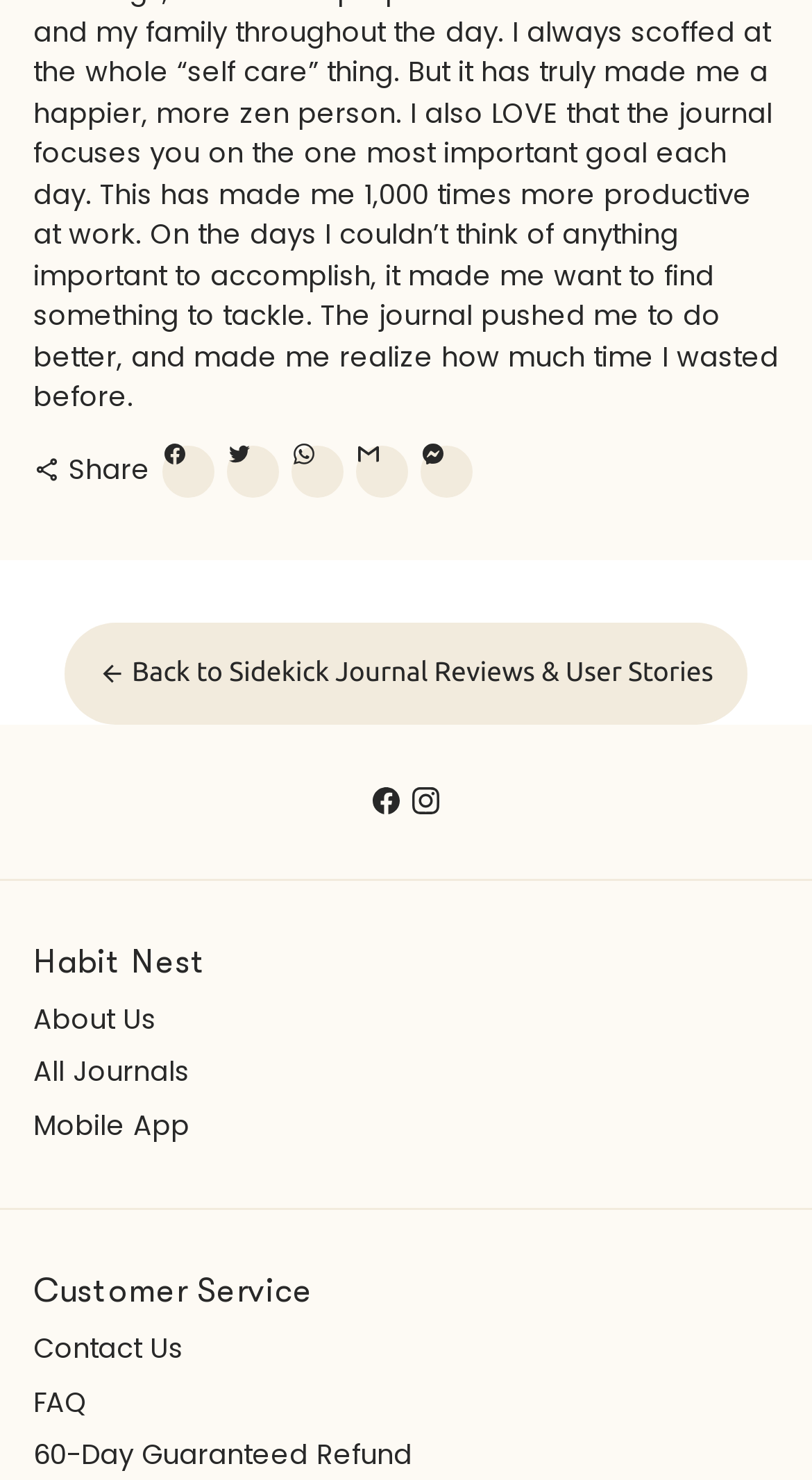Could you highlight the region that needs to be clicked to execute the instruction: "visit Adam Curry's weblog"?

None